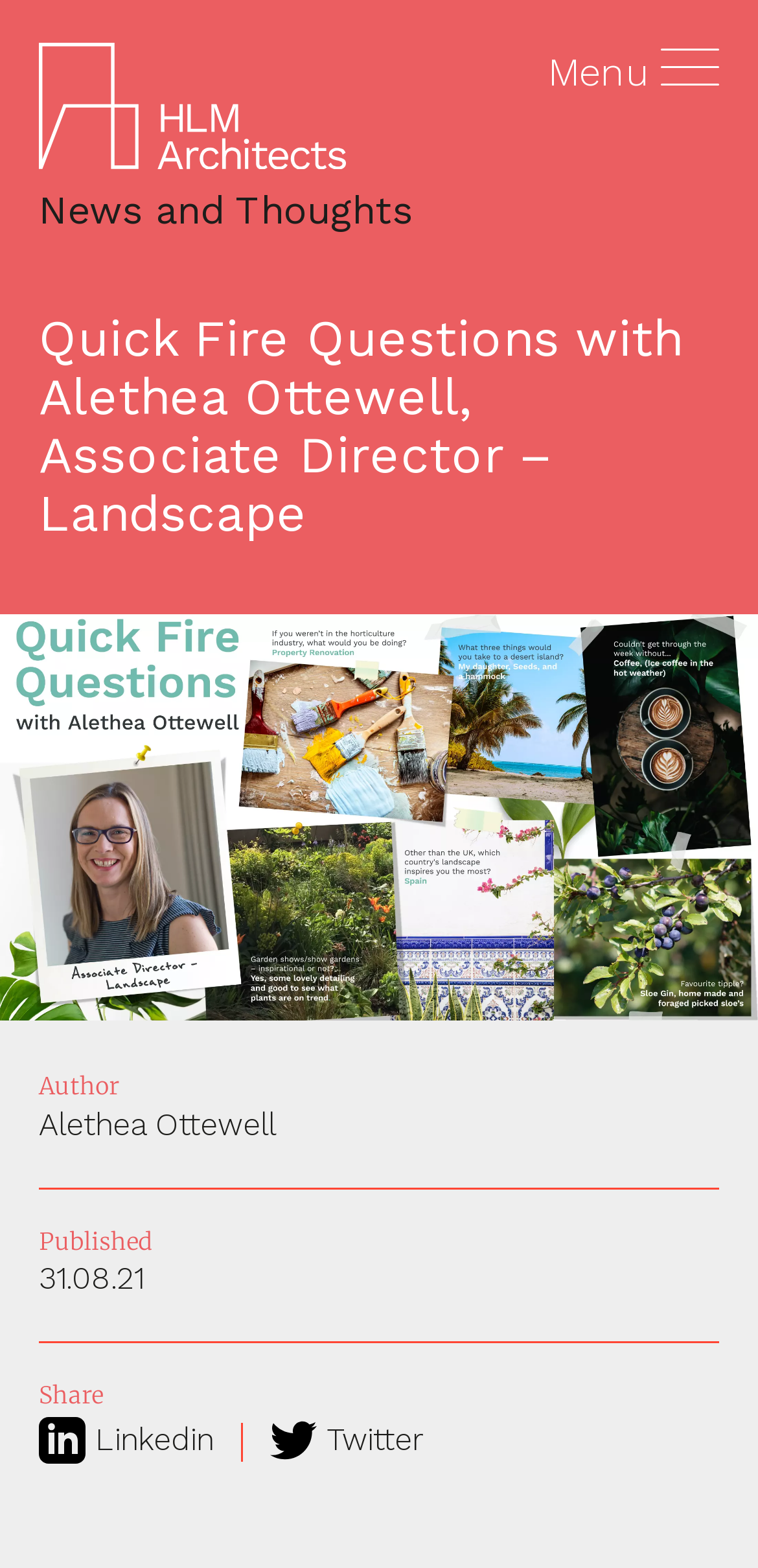Answer the question using only one word or a concise phrase: What is the topic of the article?

Landscape architecture